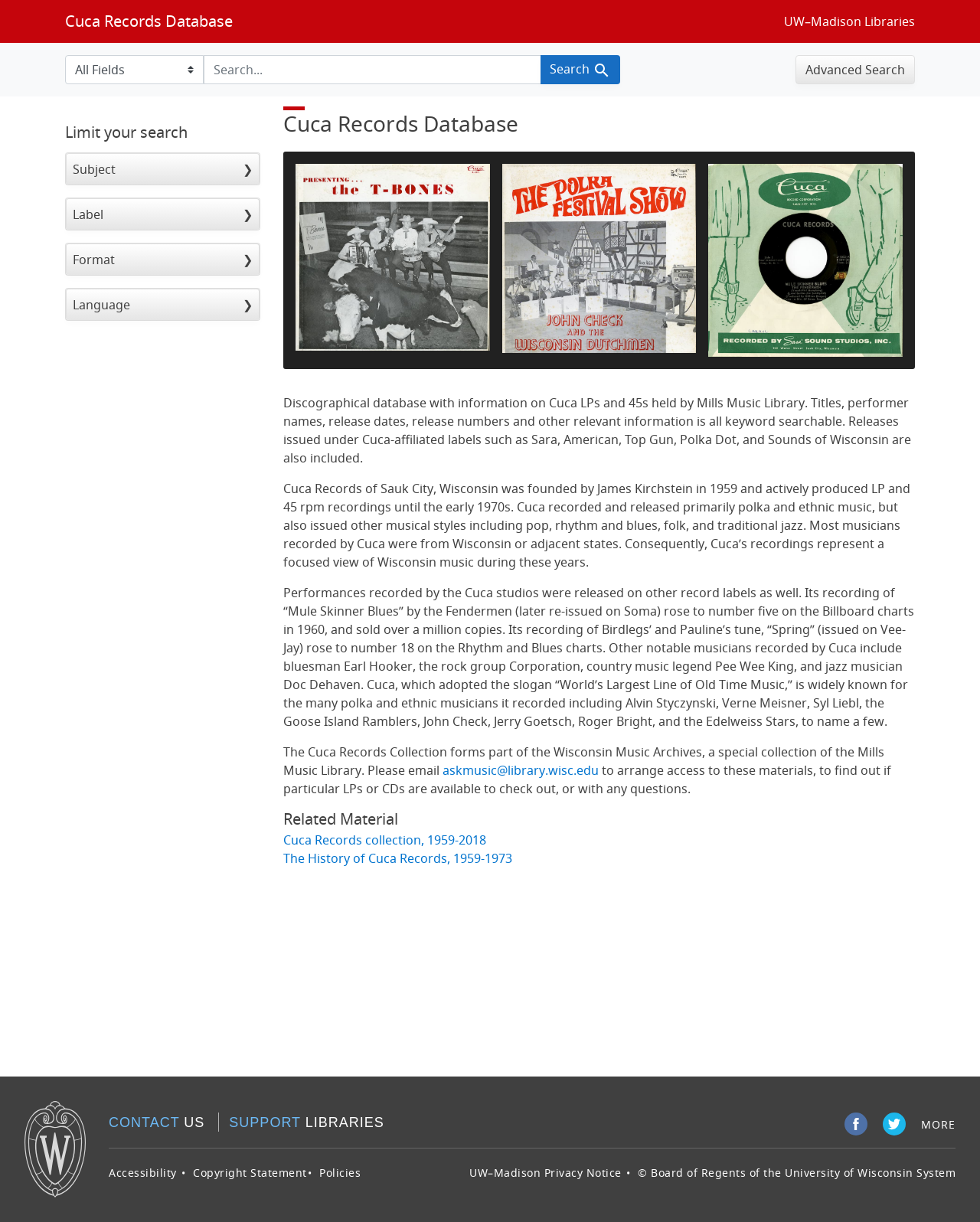Please identify the bounding box coordinates of the area that needs to be clicked to follow this instruction: "Search for Cuca Records".

[0.207, 0.045, 0.552, 0.069]